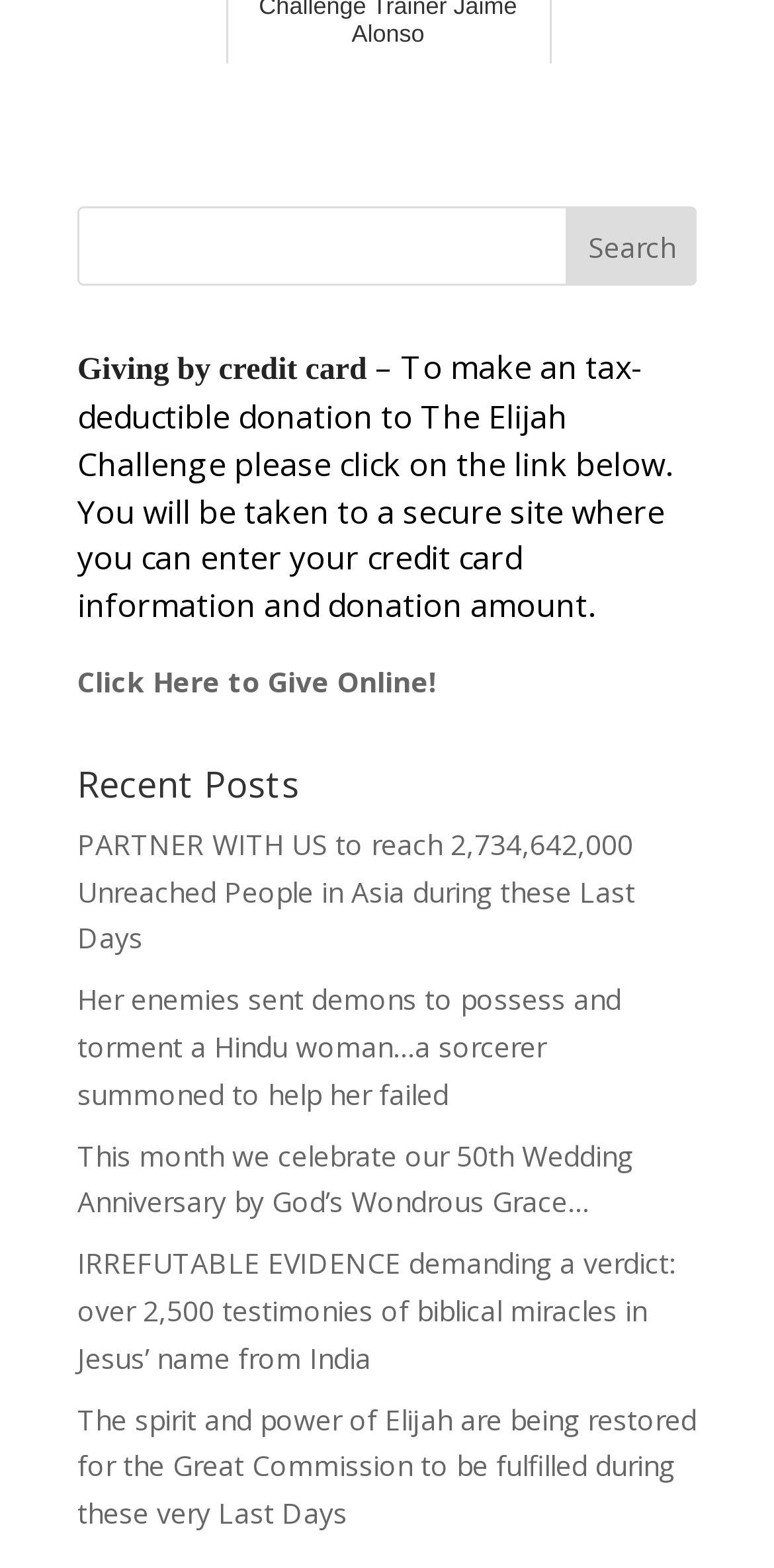Provide the bounding box coordinates of the UI element this sentence describes: "name="s"".

[0.1, 0.132, 0.9, 0.182]